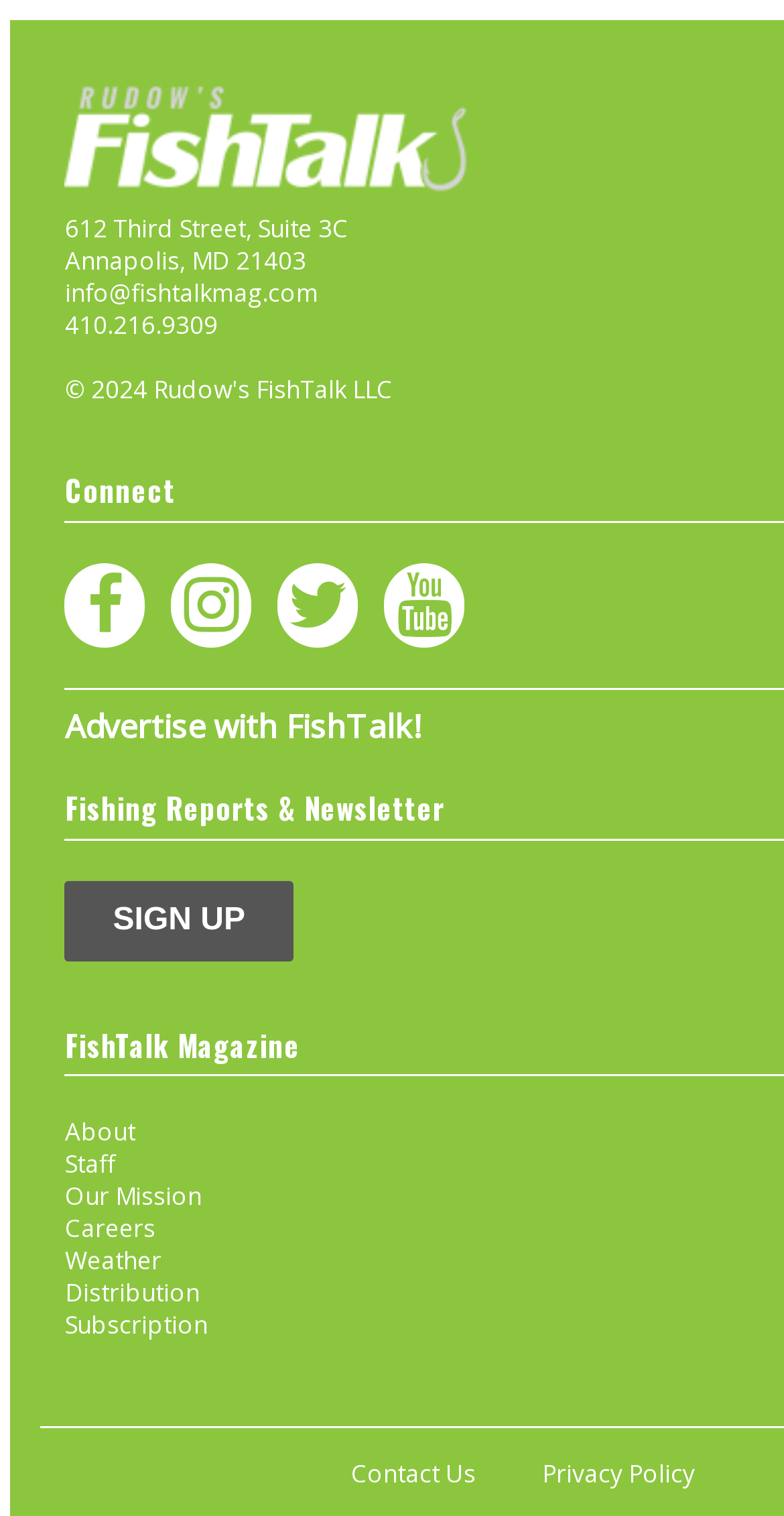Please specify the bounding box coordinates of the area that should be clicked to accomplish the following instruction: "View the 'Advertise with FishTalk!' page". The coordinates should consist of four float numbers between 0 and 1, i.e., [left, top, right, bottom].

[0.083, 0.464, 0.534, 0.493]